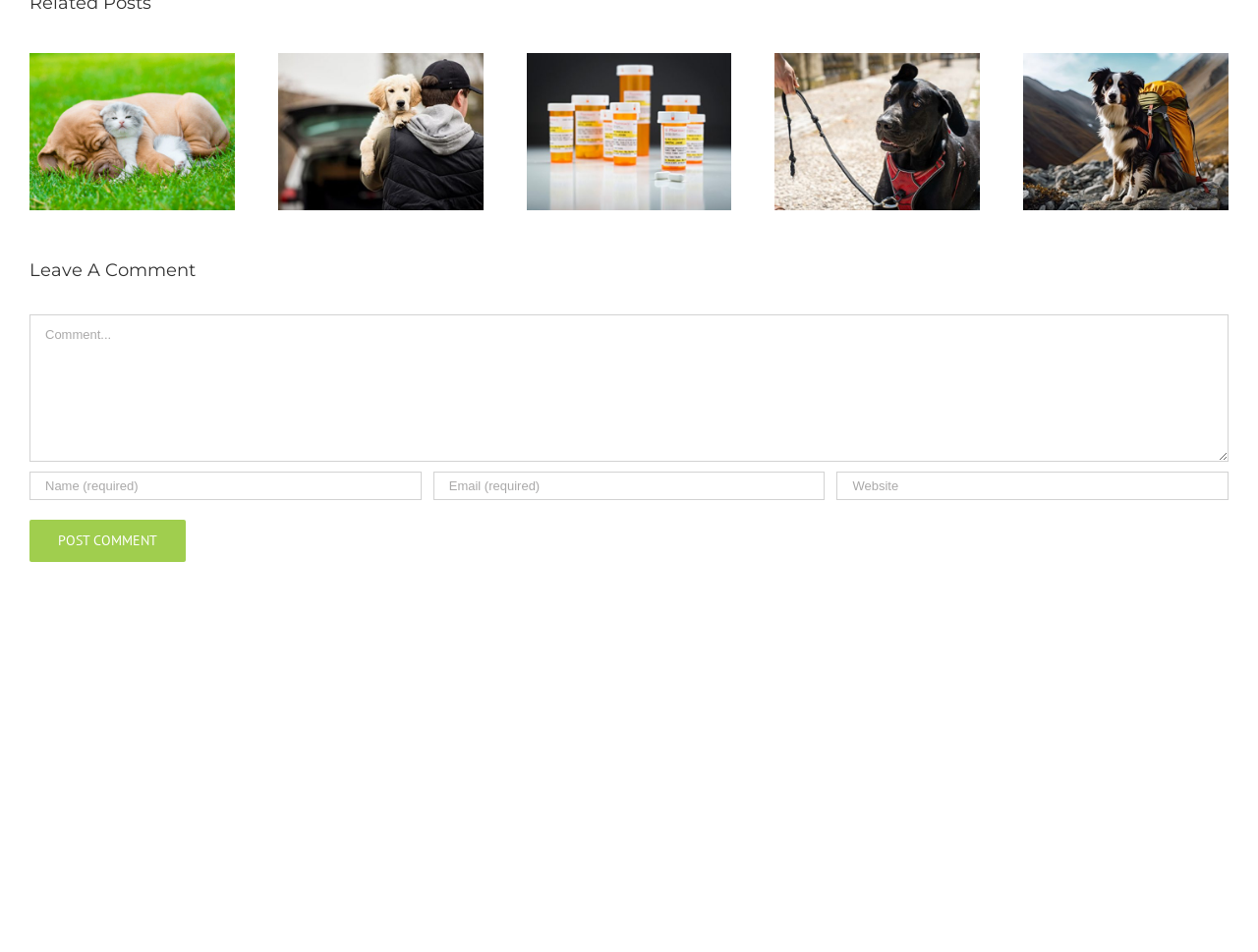How many articles are featured on the webpage?
Use the information from the image to give a detailed answer to the question.

The webpage features five articles or image links, each with a heading and a brief description, which are arranged in a horizontal layout and can be navigated using the '1/5', '2/5', ..., '5/5' buttons.